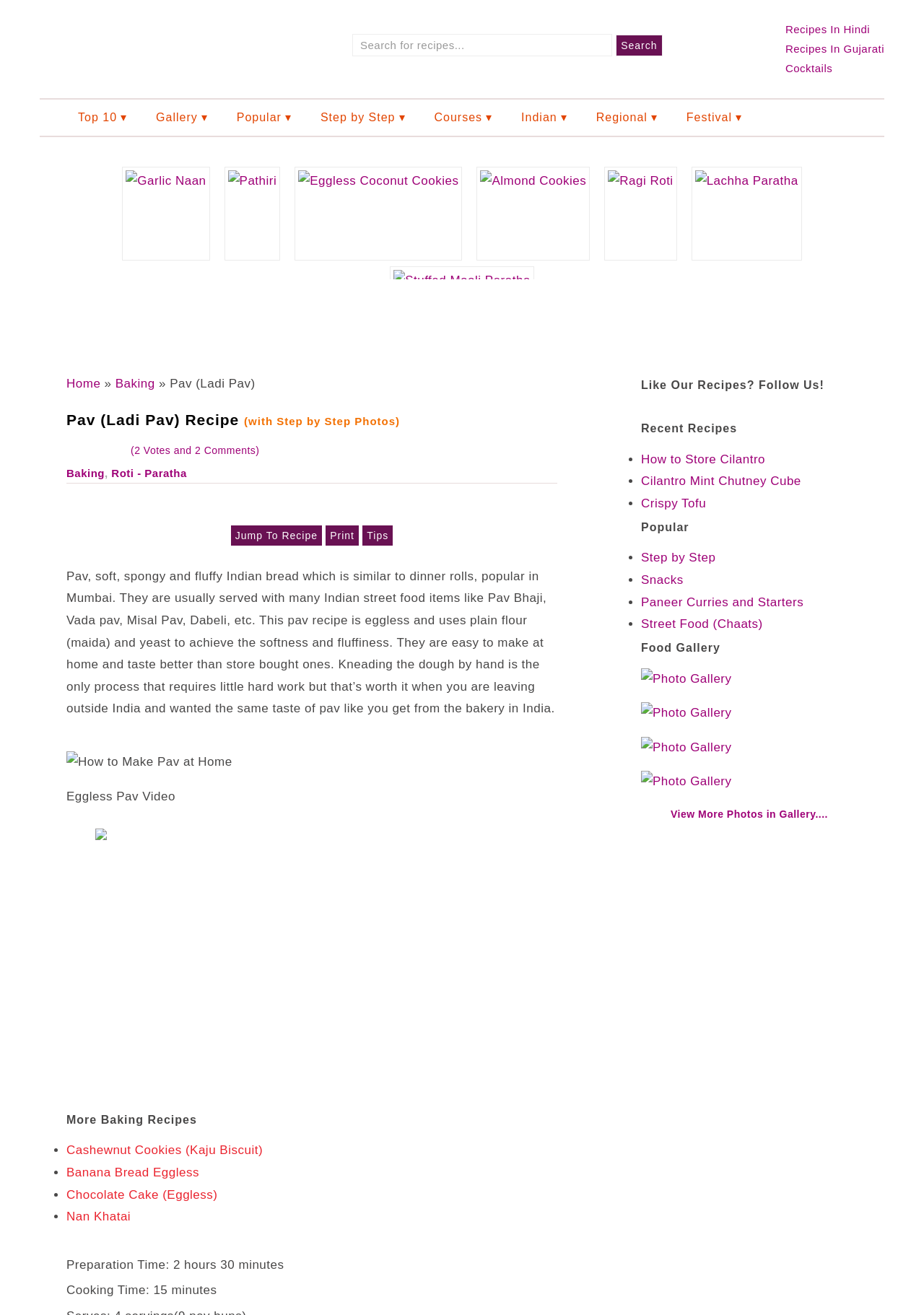Can you show the bounding box coordinates of the region to click on to complete the task described in the instruction: "Jump to recipe"?

[0.25, 0.4, 0.348, 0.415]